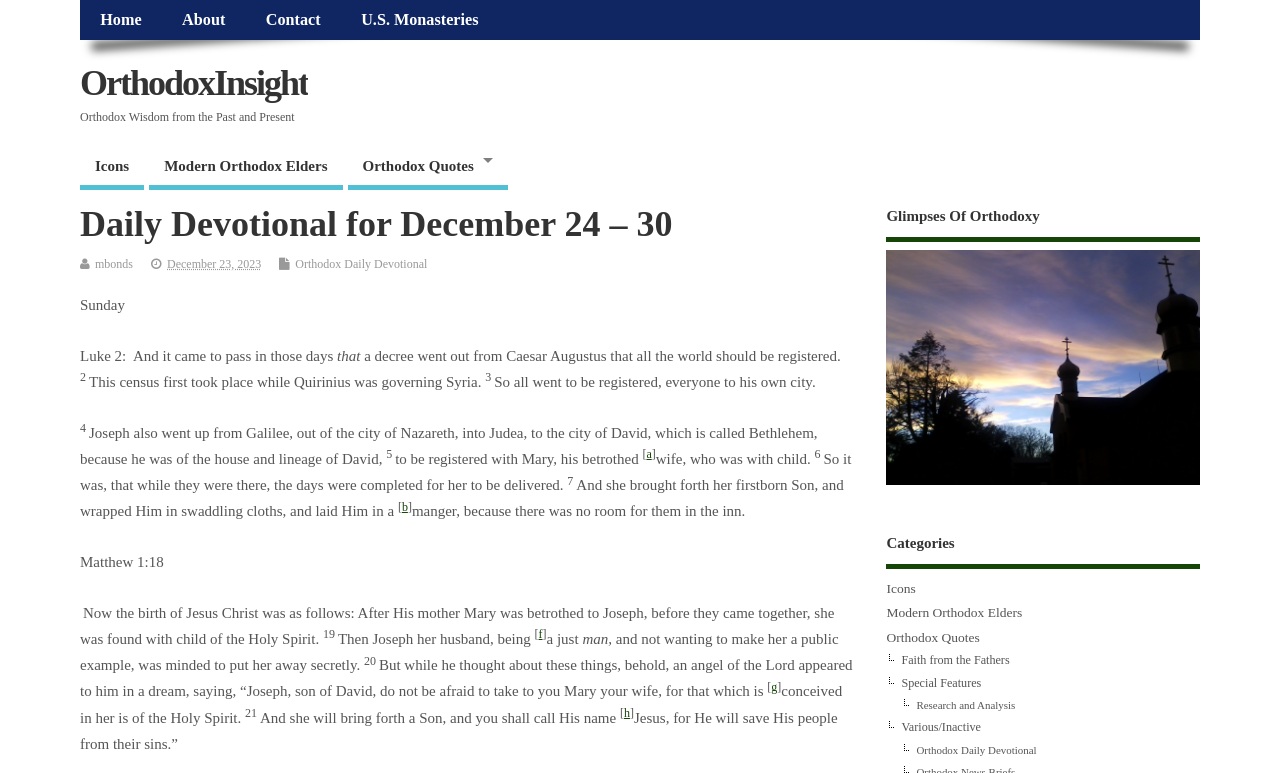Identify the bounding box coordinates of the area you need to click to perform the following instruction: "View the 'St. Tikhon's Monastery' image".

[0.693, 0.323, 0.938, 0.628]